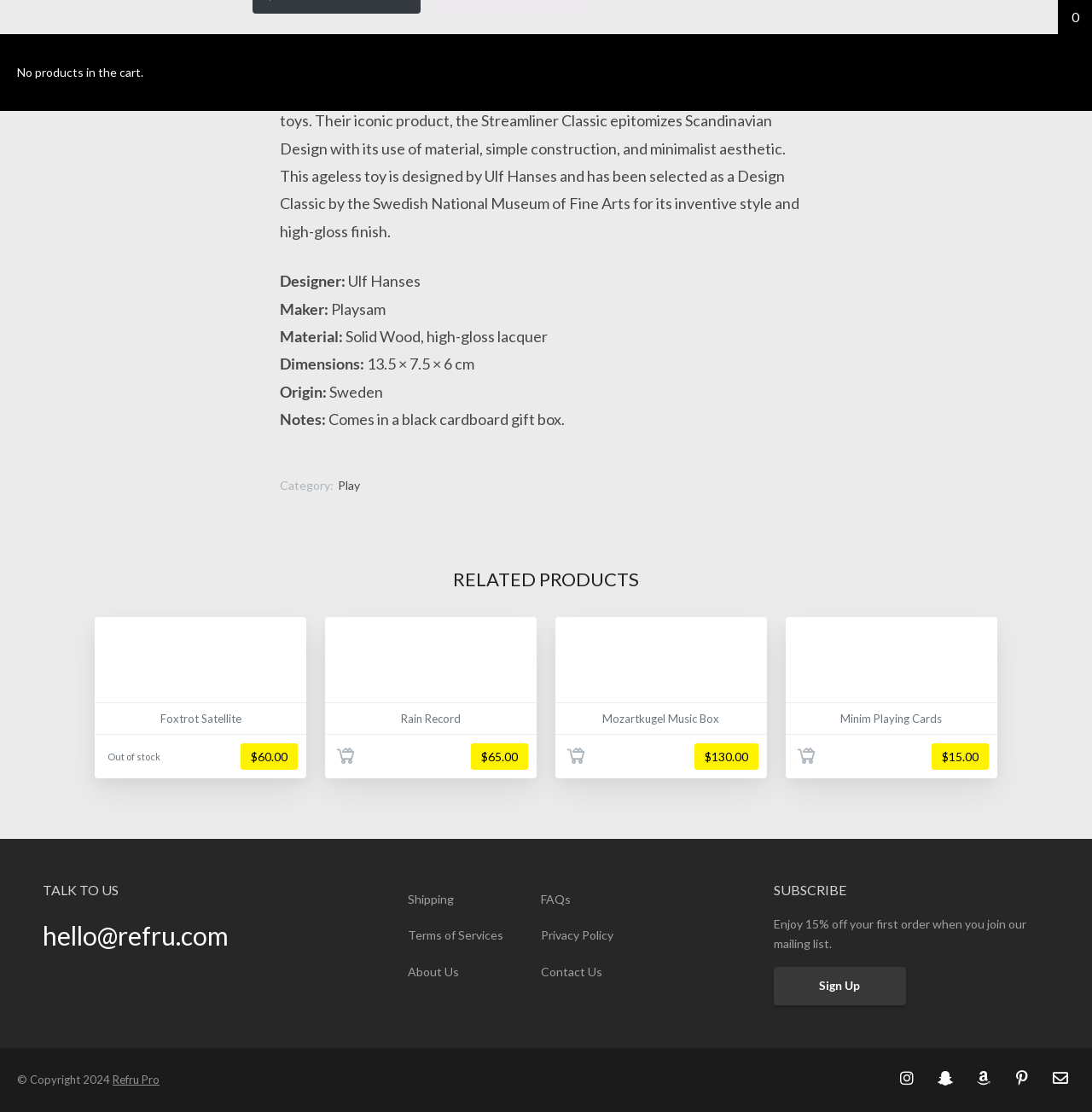Locate the bounding box coordinates of the area you need to click to fulfill this instruction: 'Add 'Rain Record' to cart'. The coordinates must be in the form of four float numbers ranging from 0 to 1: [left, top, right, bottom].

[0.298, 0.661, 0.337, 0.7]